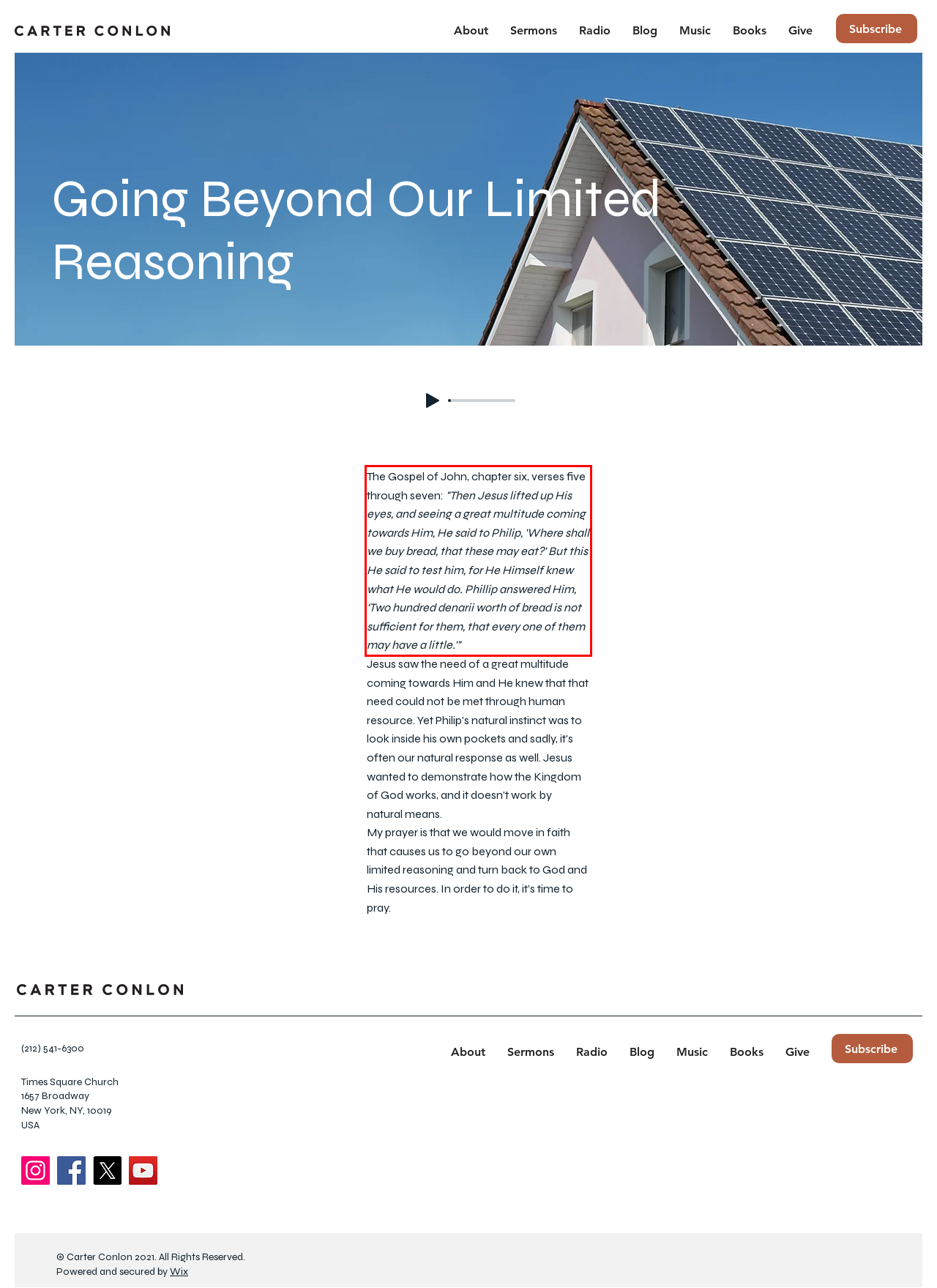Within the screenshot of the webpage, locate the red bounding box and use OCR to identify and provide the text content inside it.

The Gospel of John, chapter six, verses five through seven: "Then Jesus lifted up His eyes, and seeing a great multitude coming towards Him, He said to Philip, 'Where shall we buy bread, that these may eat?' But this He said to test him, for He Himself knew what He would do. Phillip answered Him, ‘Two hundred denarii worth of bread is not sufficient for them, that every one of them may have a little.'"